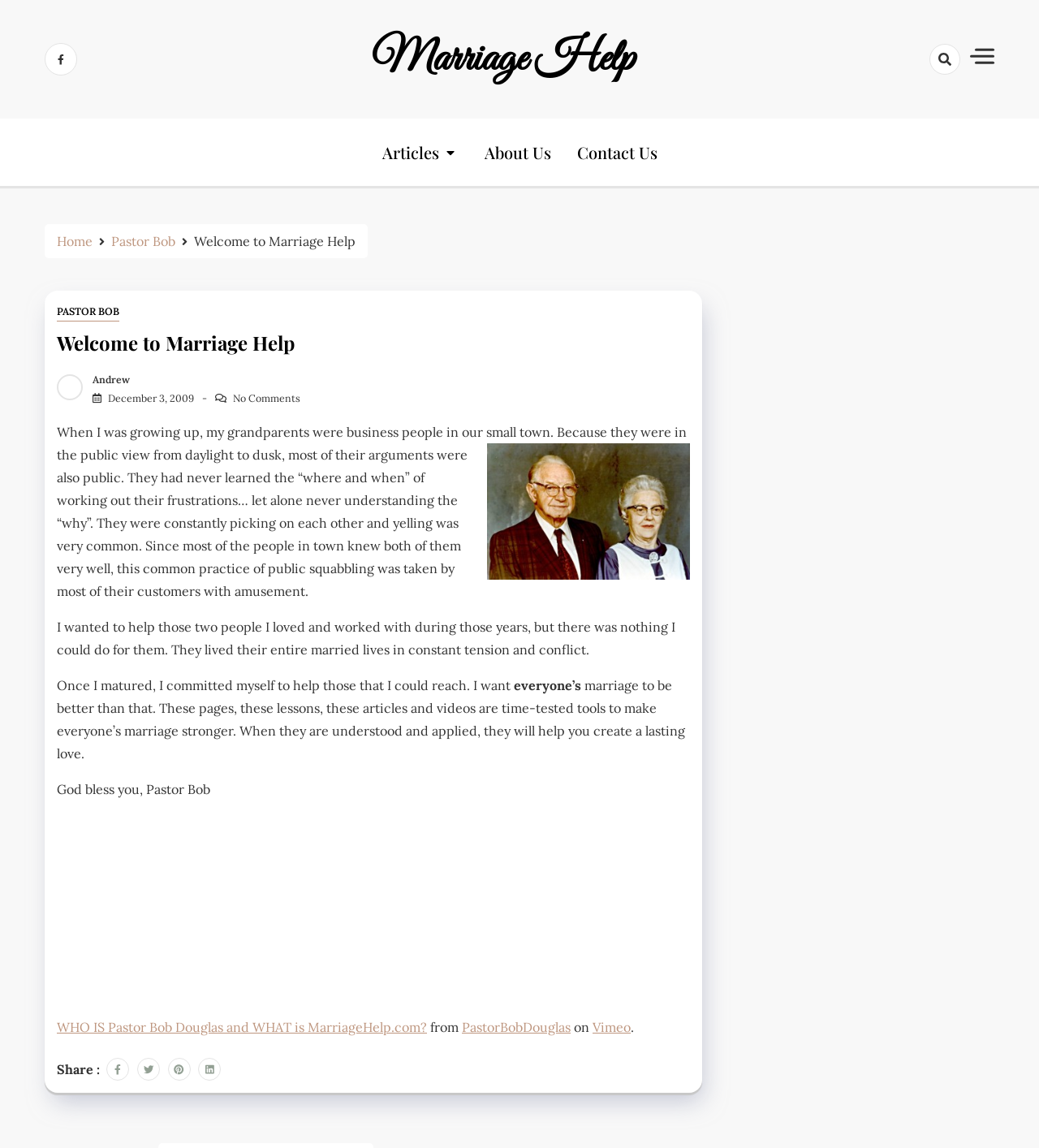Determine the bounding box coordinates for the clickable element required to fulfill the instruction: "Watch the video on Vimeo". Provide the coordinates as four float numbers between 0 and 1, i.e., [left, top, right, bottom].

[0.57, 0.887, 0.607, 0.902]